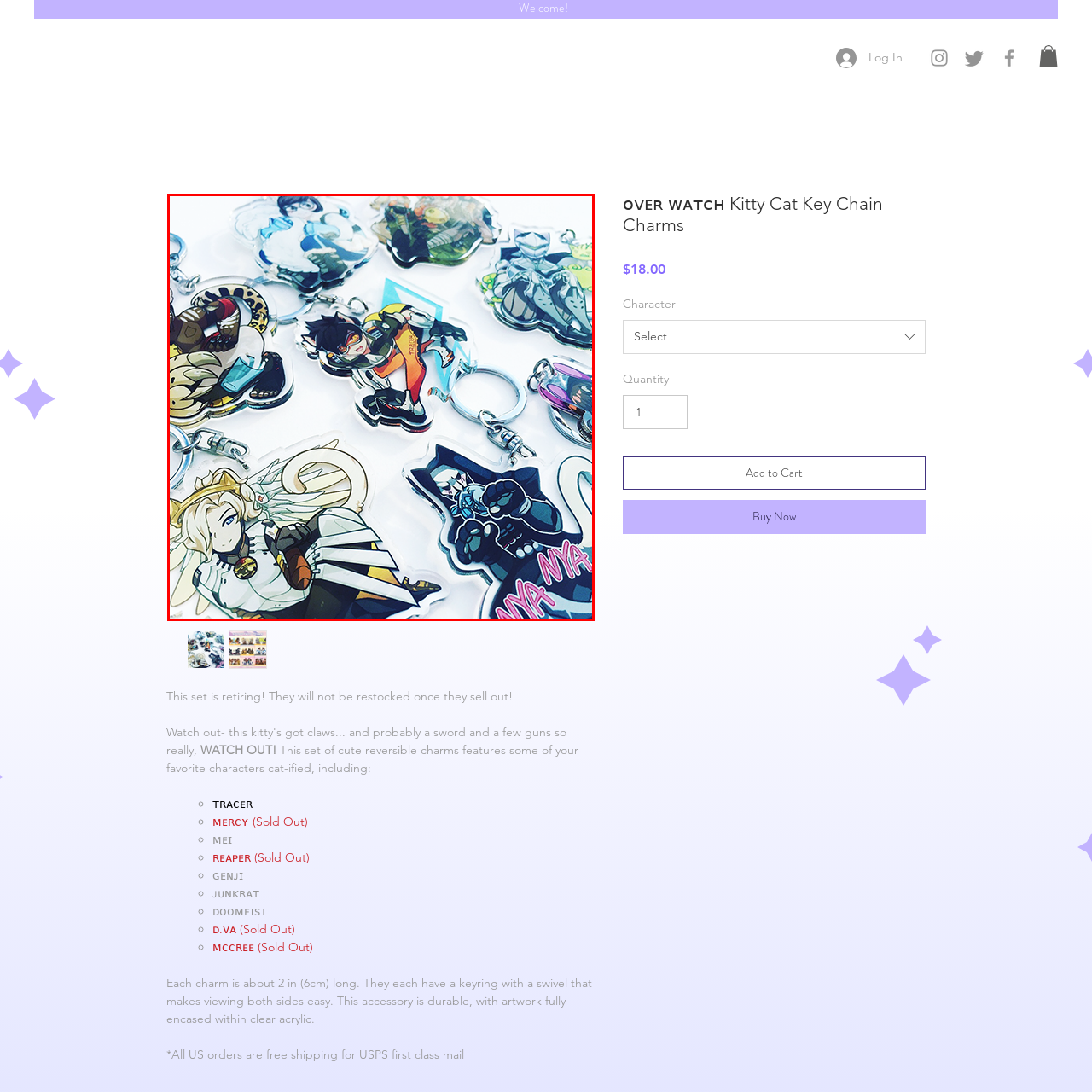Please scrutinize the image marked by the red boundary and answer the question that follows with a detailed explanation, using the image as evidence: 
What is the name of the collection?

The caption explicitly mentions that the set of keychain charms is part of the 'Overwatch Kitty Cat Key Chain Charms' collection, which highlights its playful and whimsical nature.